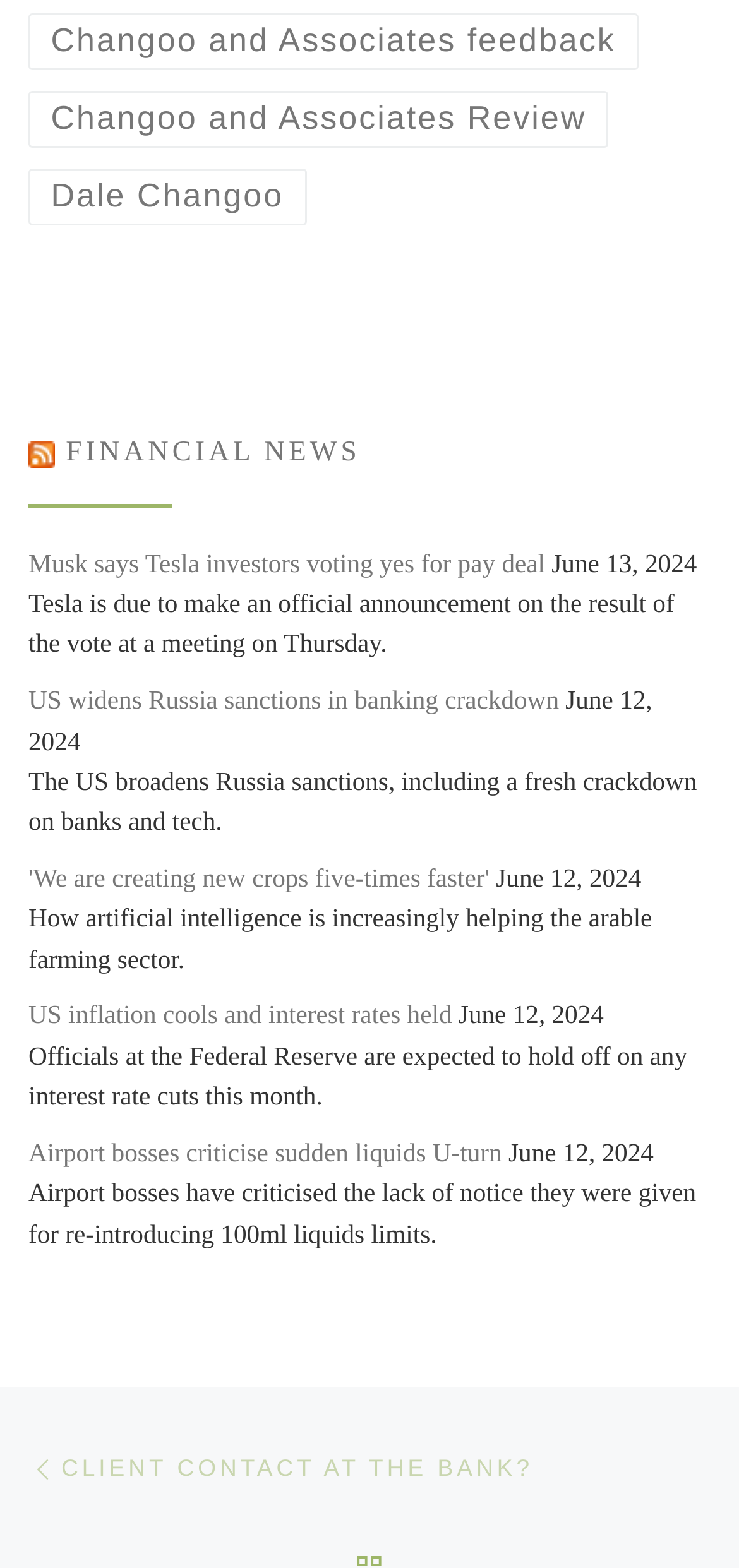Respond to the question below with a concise word or phrase:
What is the title of the first news article?

Musk says Tesla investors voting yes for pay deal